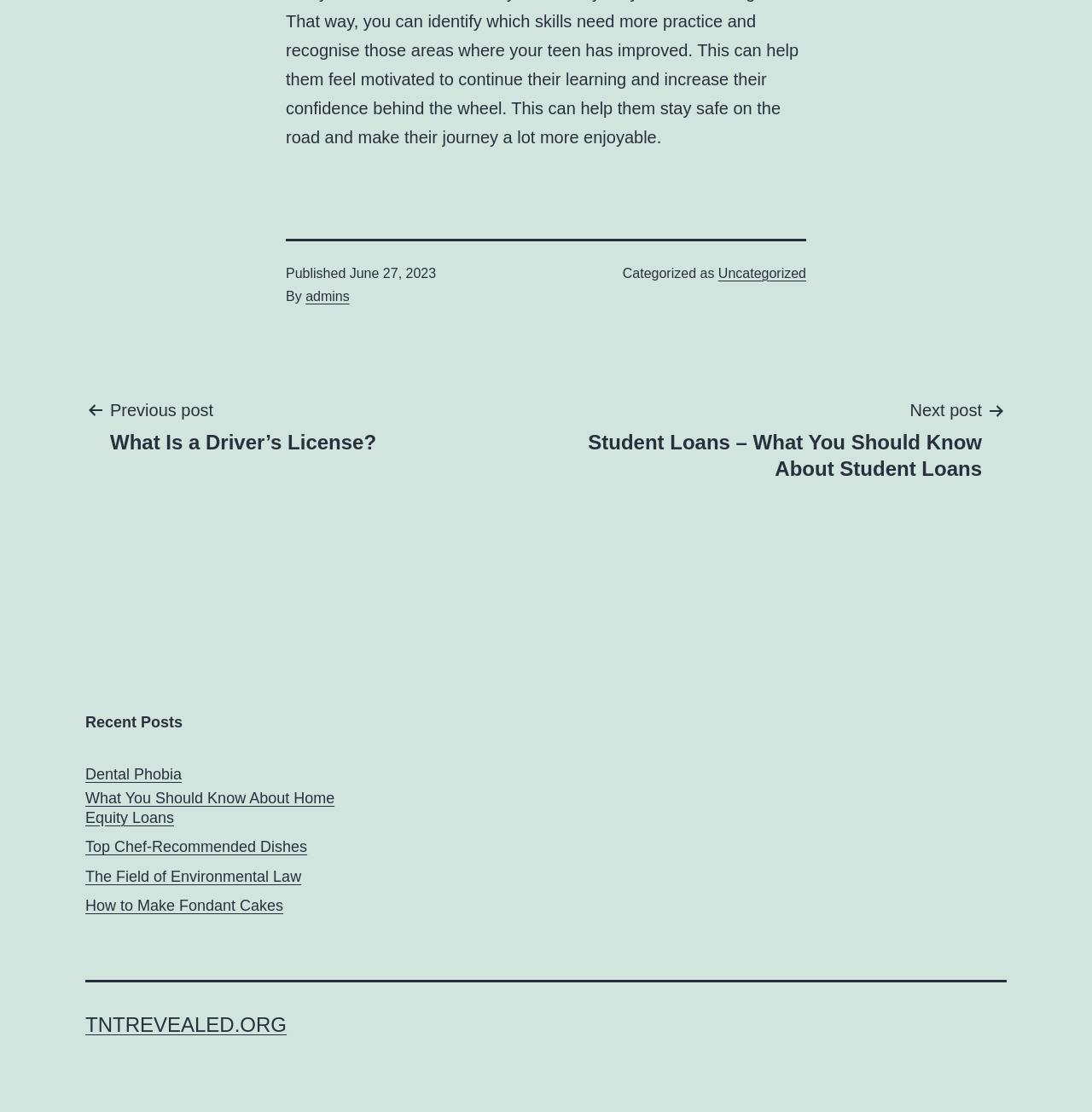Please identify the bounding box coordinates of the element on the webpage that should be clicked to follow this instruction: "Read about Student Loans". The bounding box coordinates should be given as four float numbers between 0 and 1, formatted as [left, top, right, bottom].

[0.508, 0.356, 0.922, 0.434]